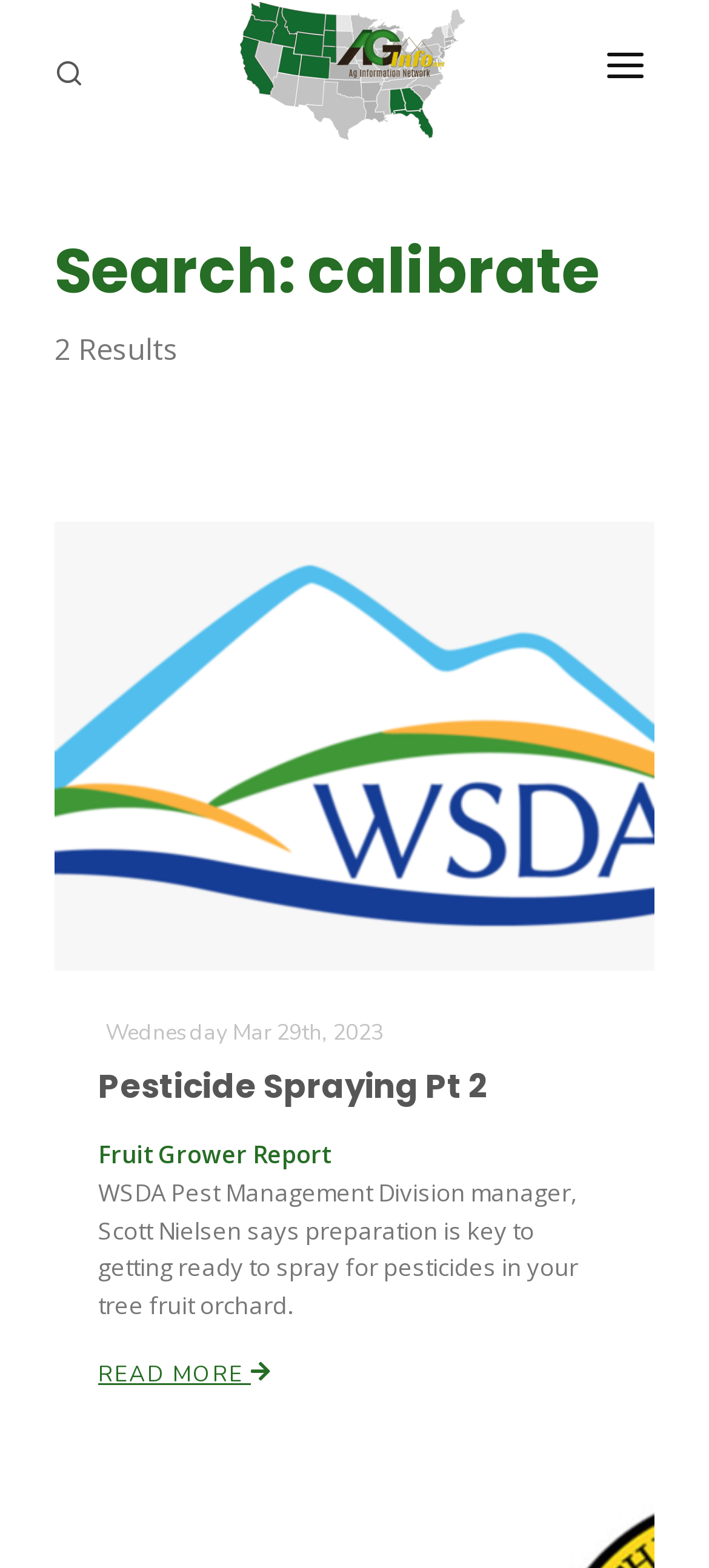Extract the bounding box coordinates of the UI element described: "Website Warnings". Provide the coordinates in the format [left, top, right, bottom] with values ranging from 0 to 1.

None